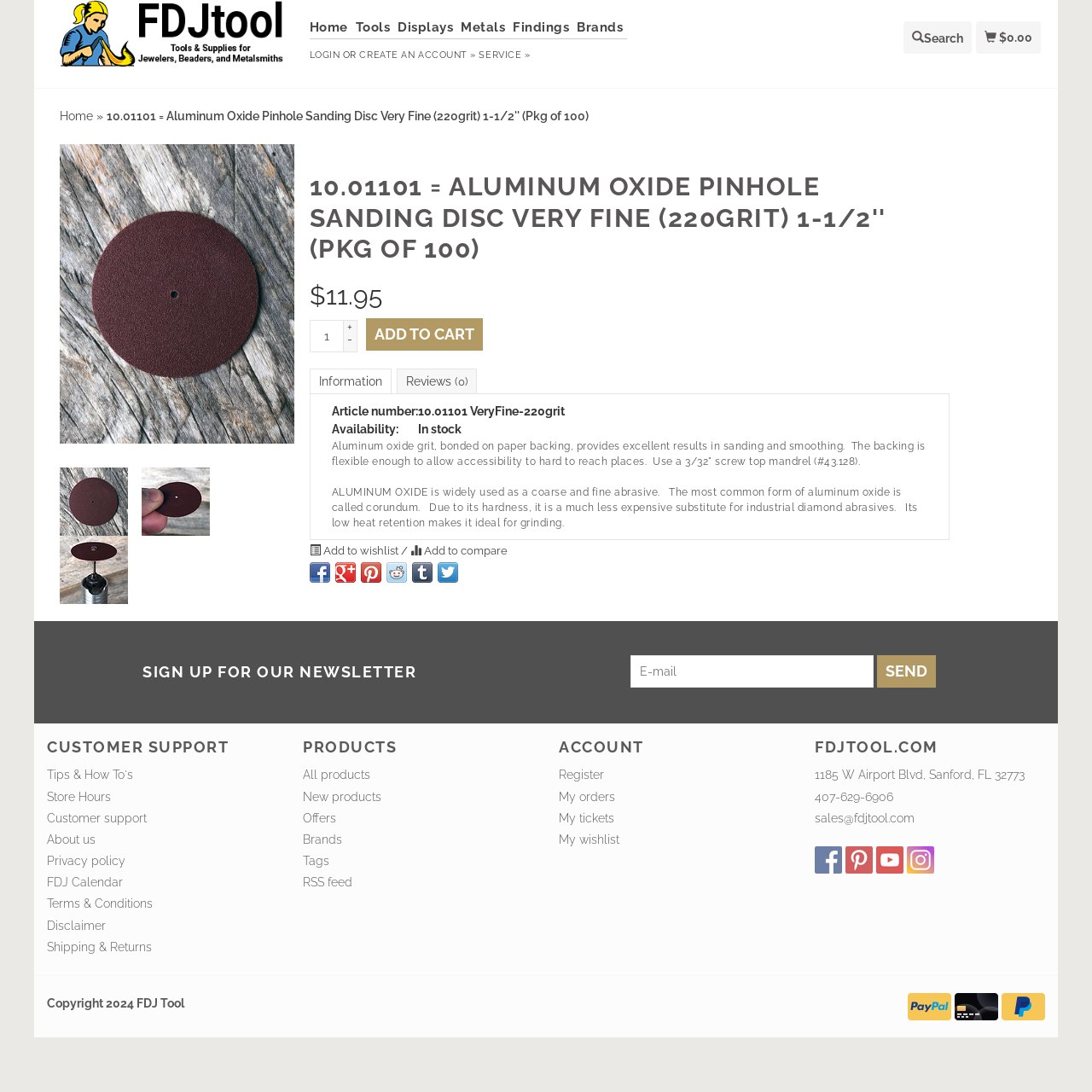What is the price of the product?
Provide a well-explained and detailed answer to the question.

The price of the product can be found next to the product name, in the static text element that says '$11.95'. This element is located near the top of the page, below the product name.